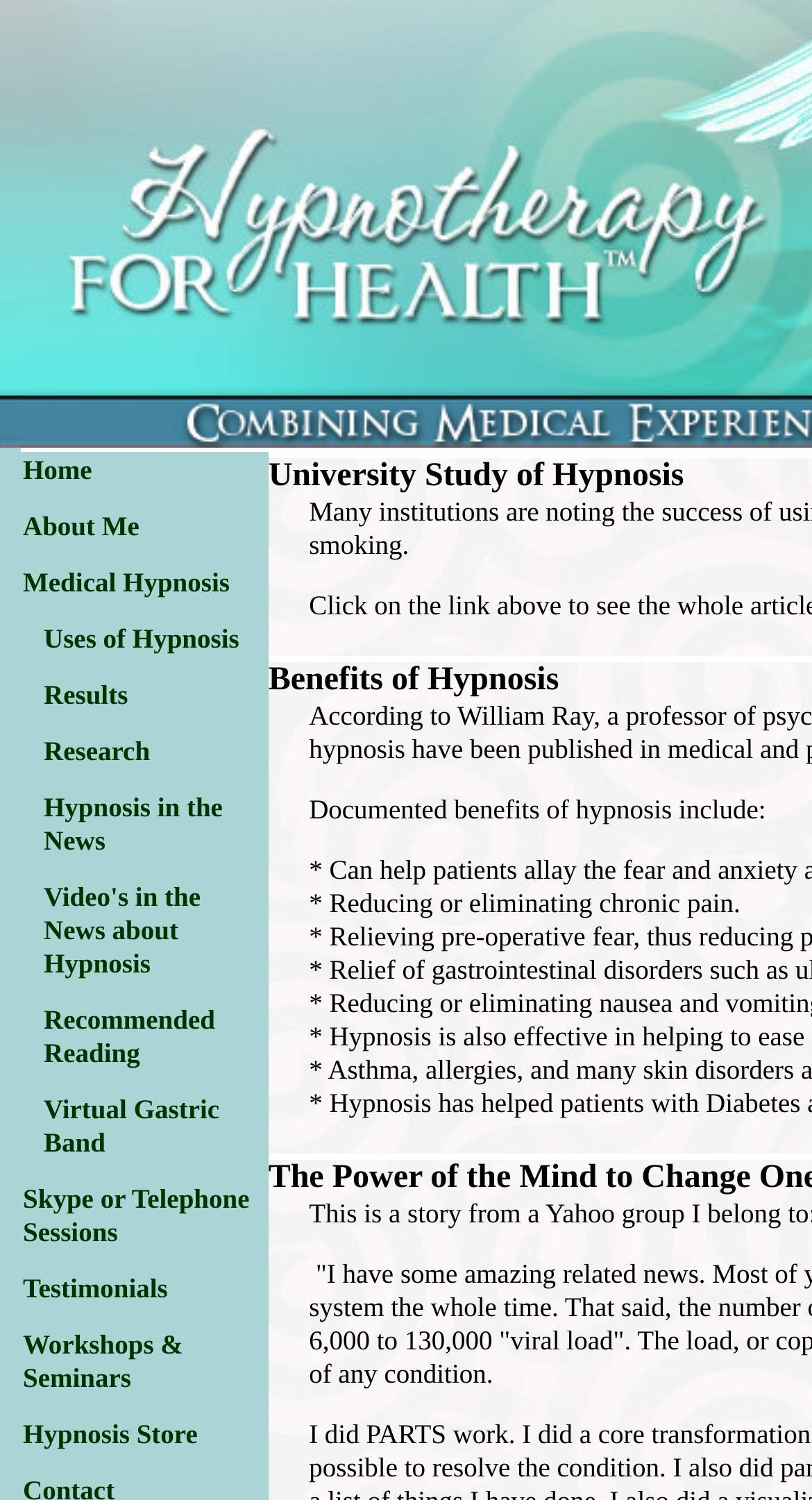Please provide the bounding box coordinates for the element that needs to be clicked to perform the following instruction: "visit hypnosis store". The coordinates should be given as four float numbers between 0 and 1, i.e., [left, top, right, bottom].

[0.028, 0.945, 0.243, 0.966]